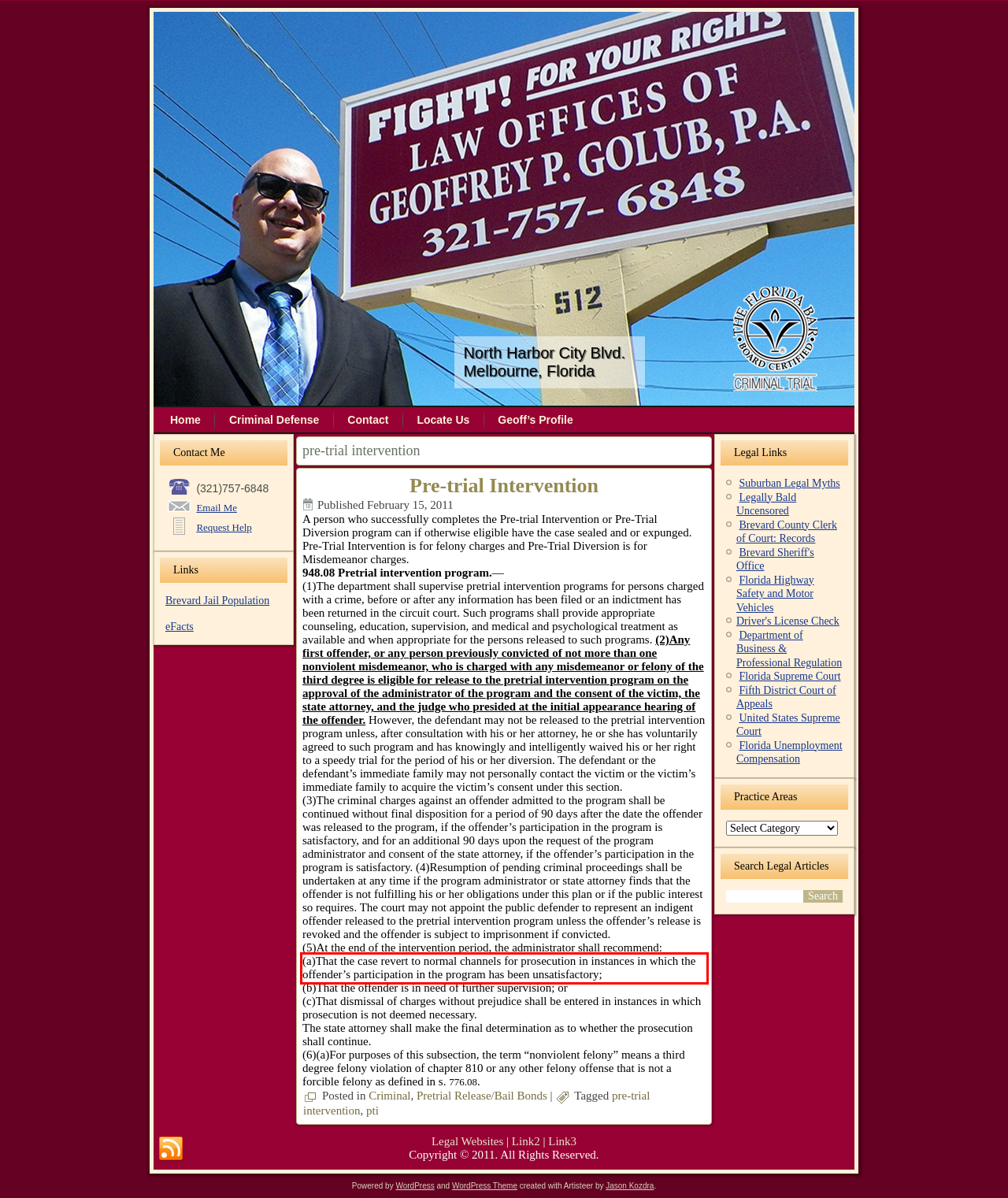Analyze the webpage screenshot and use OCR to recognize the text content in the red bounding box.

(a)That the case revert to normal channels for prosecution in instances in which the offender’s participation in the program has been unsatisfactory;